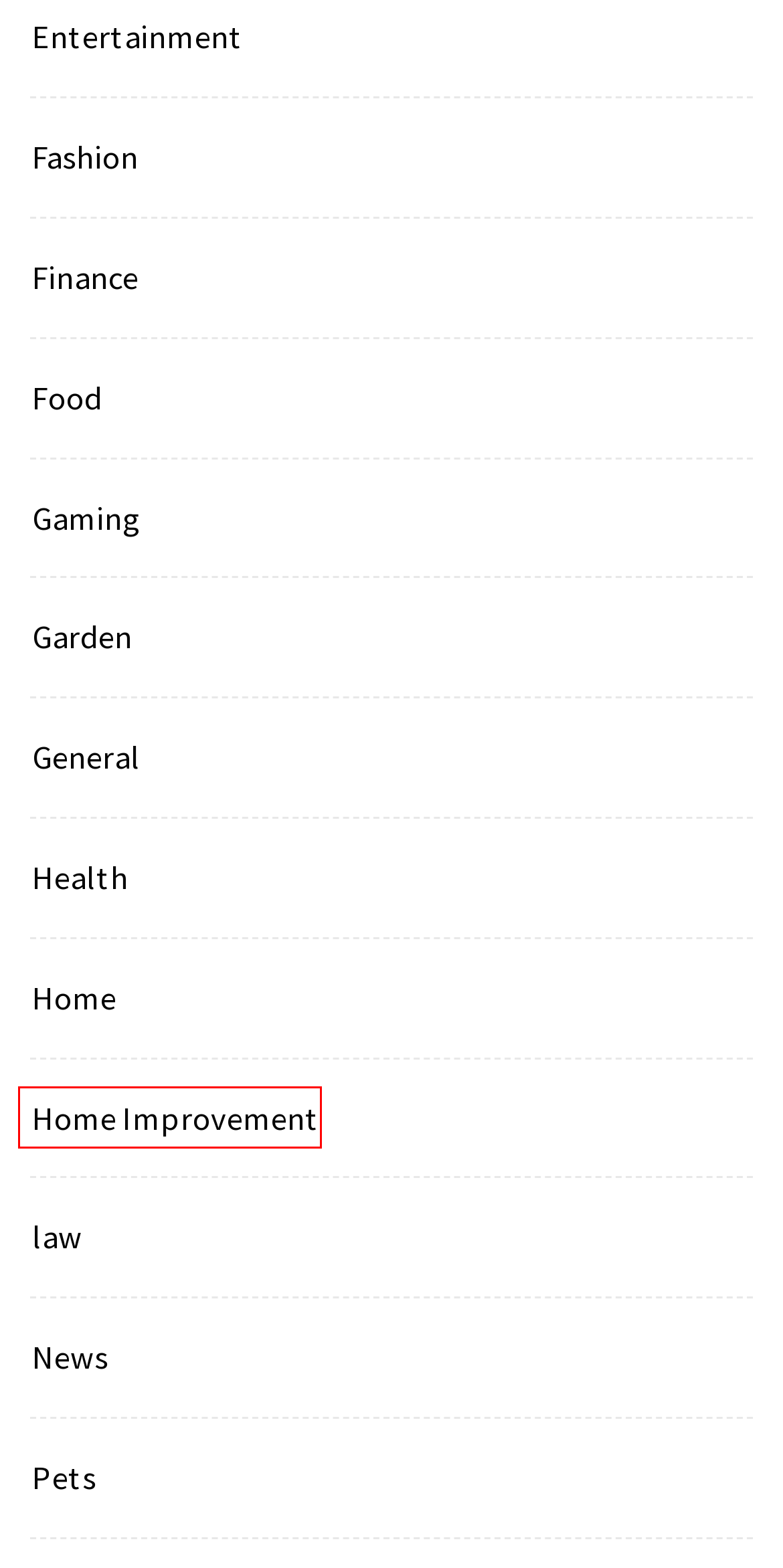A screenshot of a webpage is given, marked with a red bounding box around a UI element. Please select the most appropriate webpage description that fits the new page after clicking the highlighted element. Here are the candidates:
A. Finance – Villa Mercedita
B. Pets – Villa Mercedita
C. law – Villa Mercedita
D. Fashion – Villa Mercedita
E. Home Improvement – Villa Mercedita
F. Health – Villa Mercedita
G. Entertainment – Villa Mercedita
H. News – Villa Mercedita

E